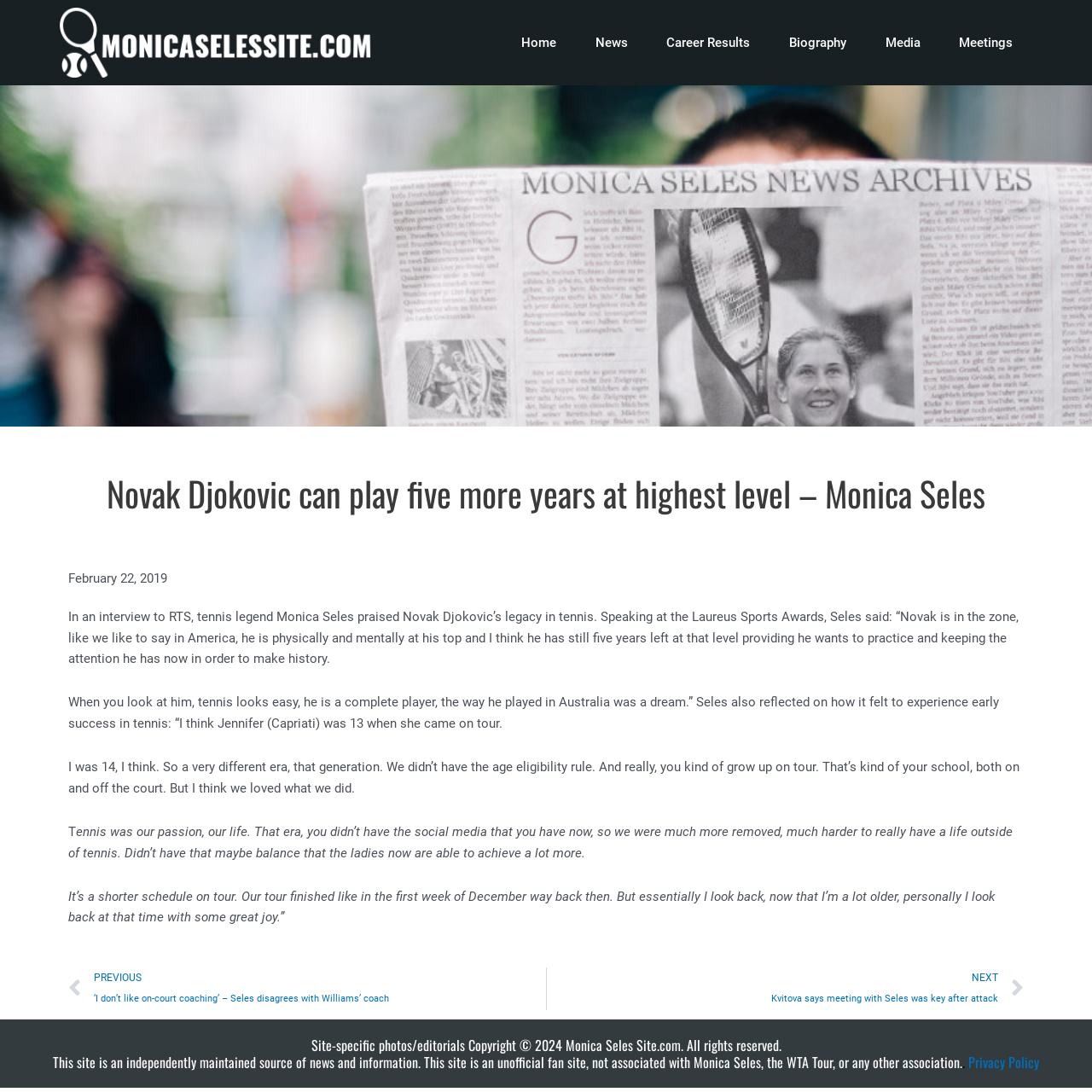Please find the bounding box coordinates of the element that must be clicked to perform the given instruction: "Read the news article". The coordinates should be four float numbers from 0 to 1, i.e., [left, top, right, bottom].

[0.062, 0.558, 0.933, 0.61]